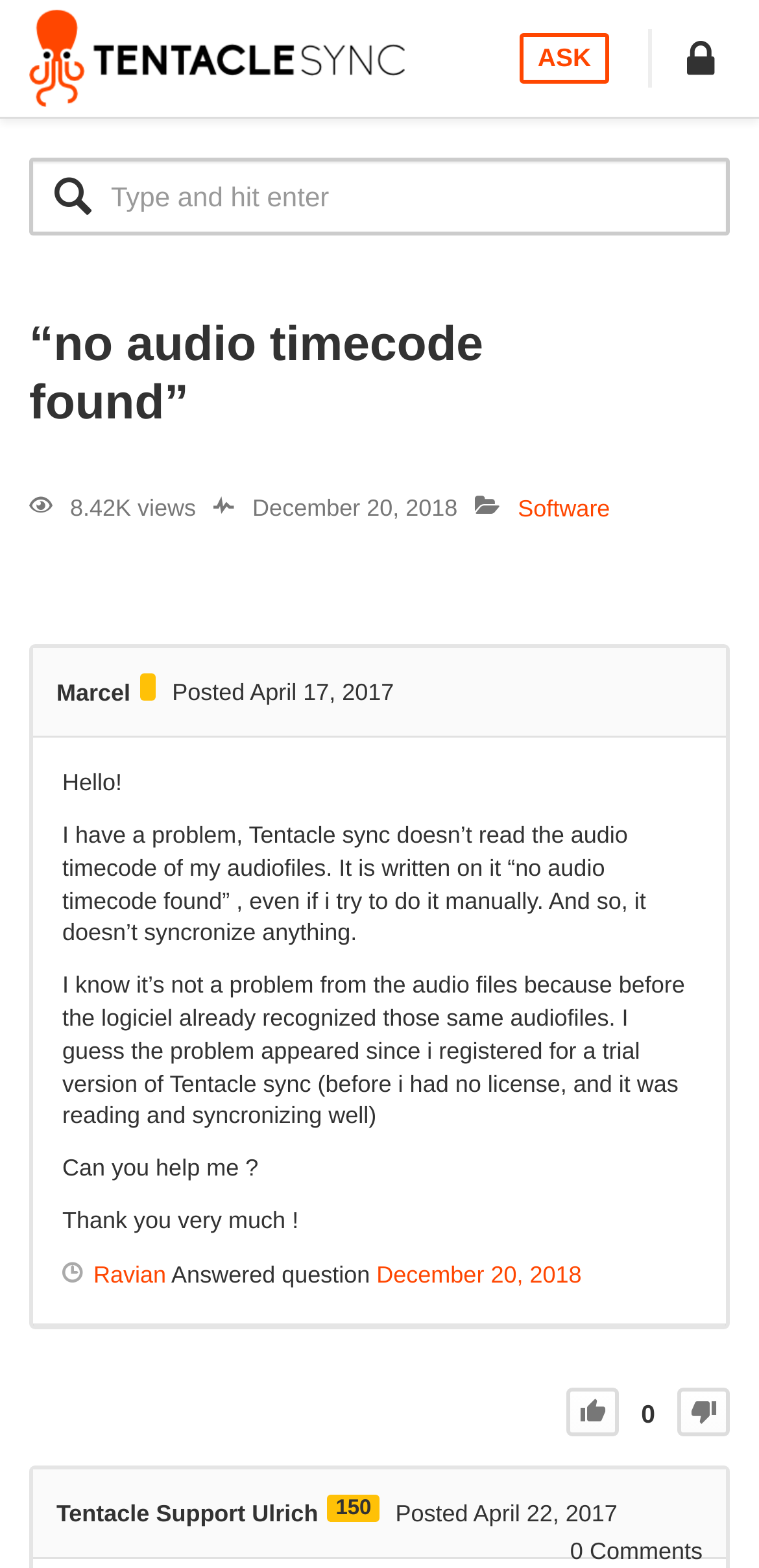Locate the UI element described as follows: "Ravian". Return the bounding box coordinates as four float numbers between 0 and 1 in the order [left, top, right, bottom].

[0.123, 0.804, 0.219, 0.821]